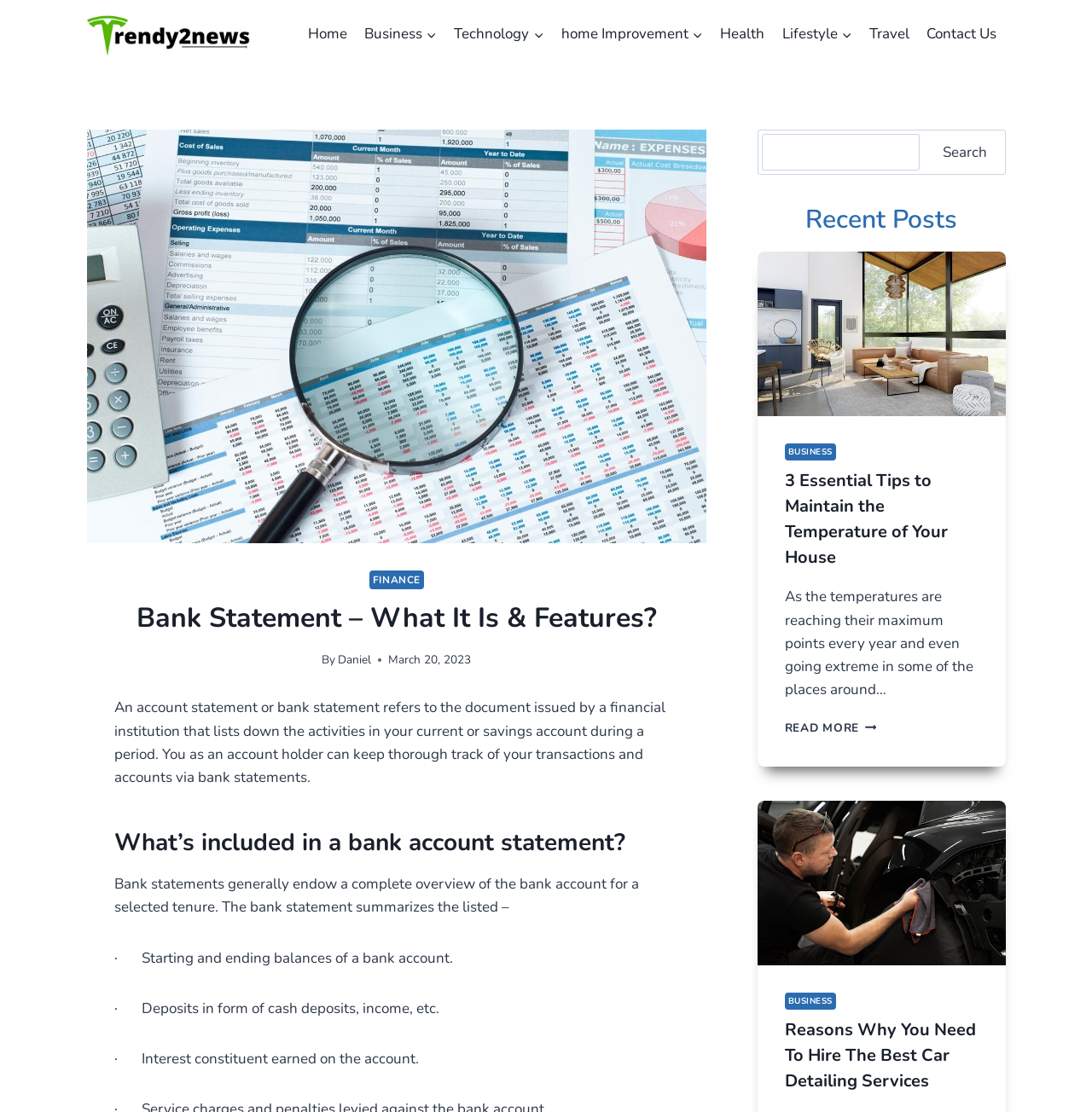Produce an extensive caption that describes everything on the webpage.

This webpage is about bank statements, with the main title "Bank Statement - What It Is & Features?" at the top. Below the title, there is a navigation menu with 9 links, including "Home", "Business", "Technology", and "Contact Us", among others. 

To the left of the navigation menu, there is a logo image of "Trendy2News – News In Trends" with a corresponding link. Below the logo, there is a large image related to bank statements.

The main content of the webpage is divided into sections. The first section explains what a bank statement is, with a paragraph of text describing its purpose and contents. Below this, there is a heading "What’s included in a bank account statement?" followed by a list of items, including starting and ending balances, deposits, and interest earned.

On the right side of the page, there is a search bar with a button and a heading "Recent Posts" above it. Below the search bar, there are two article previews, each with a link, an image, and a brief summary of the article. The first article is about maintaining the temperature of a house, and the second is about car detailing services.

At the bottom of the page, there is a button to scroll to the top.